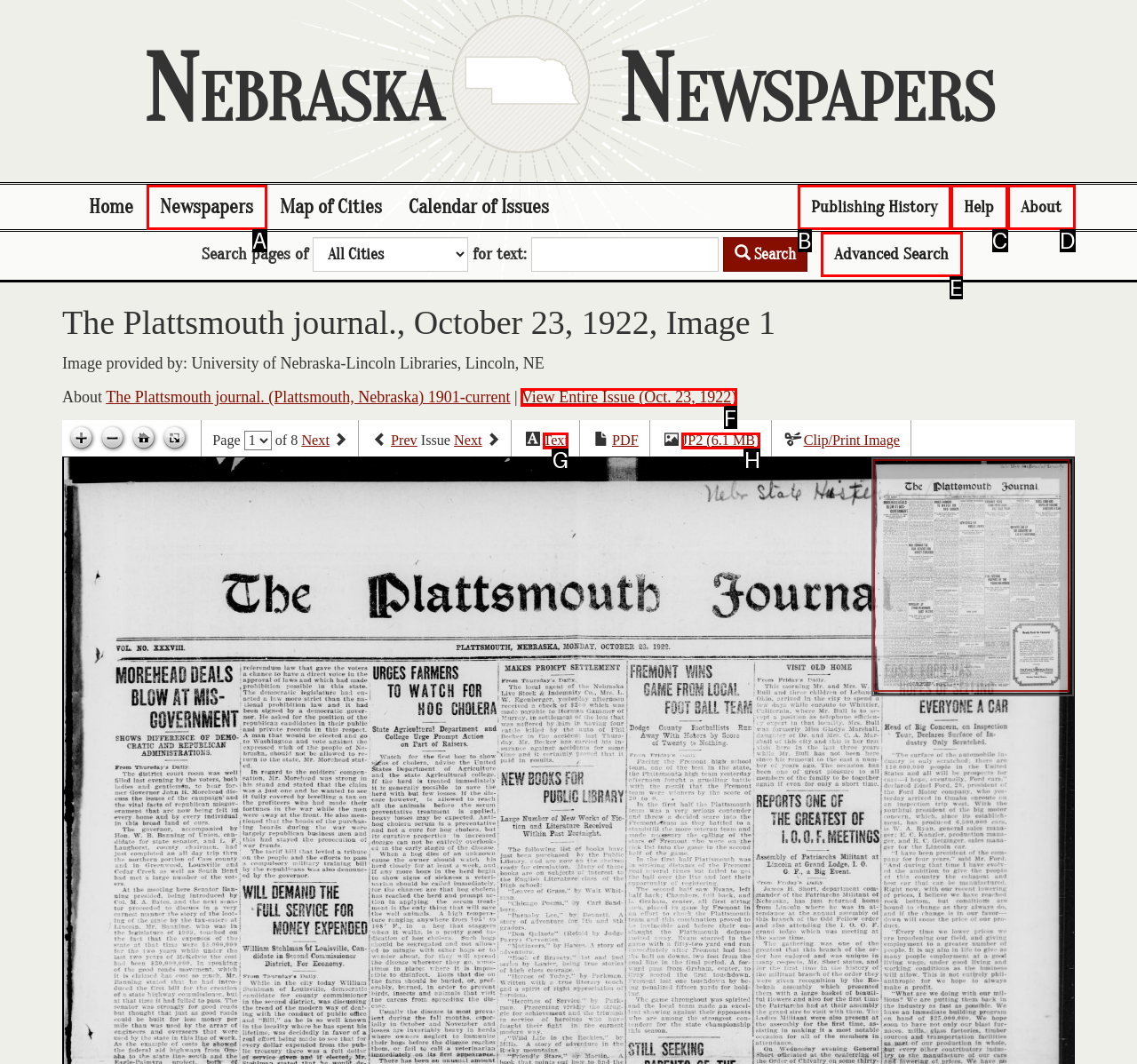Tell me which one HTML element I should click to complete the following task: View entire issue Answer with the option's letter from the given choices directly.

F